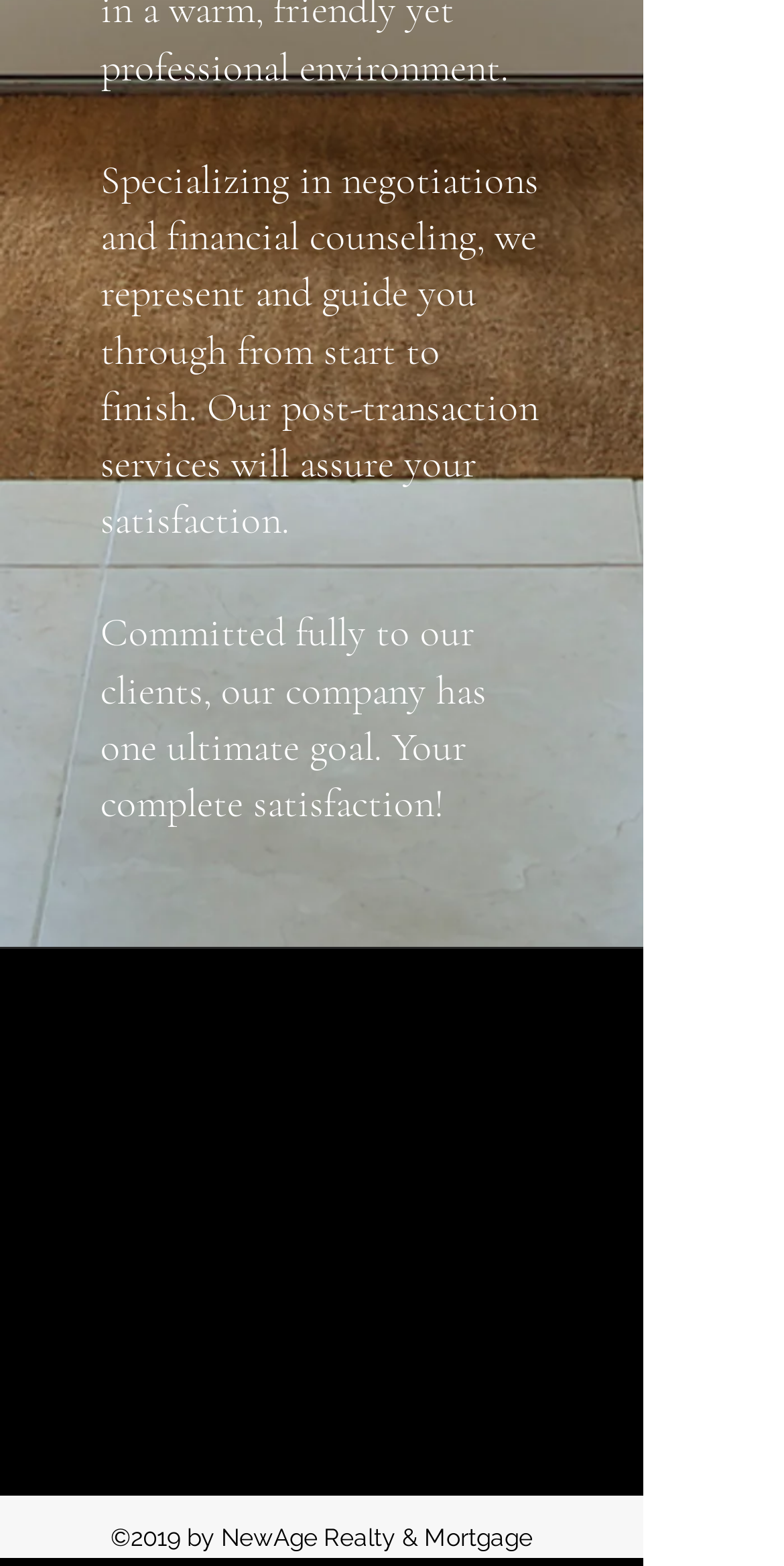What is the phone number of the company?
Please look at the screenshot and answer in one word or a short phrase.

(415) 242-1639